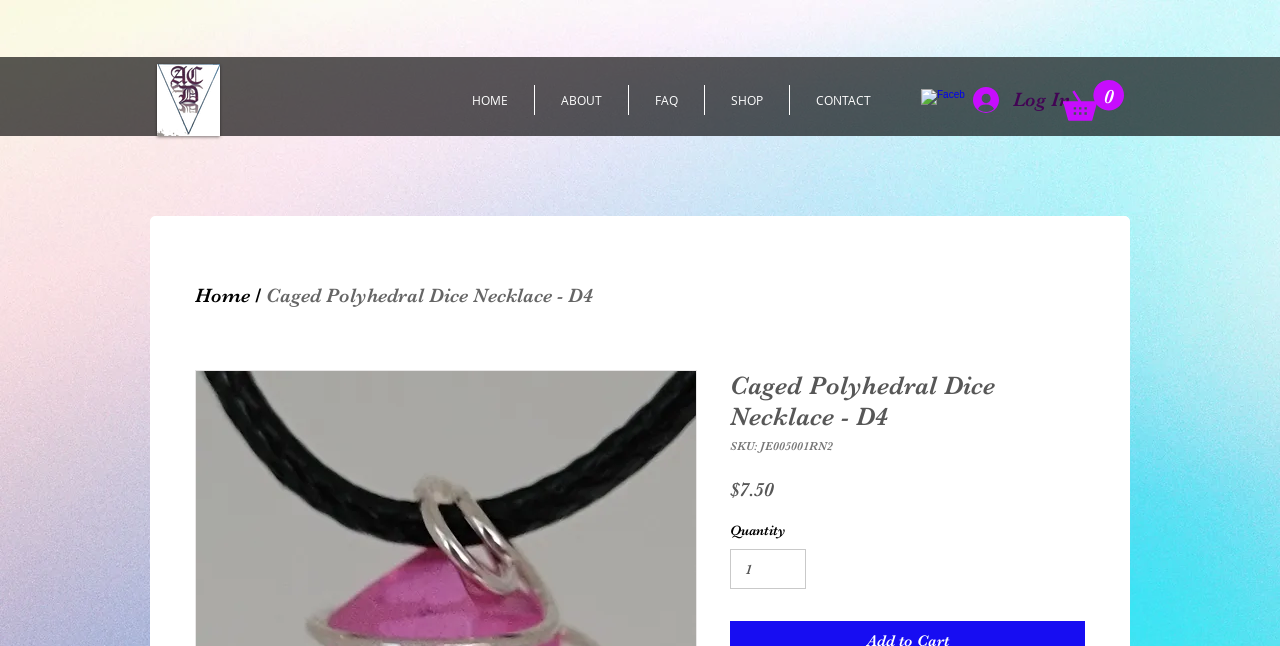What is the minimum quantity that can be purchased?
Could you answer the question in a detailed manner, providing as much information as possible?

The minimum quantity that can be purchased can be found in the quantity spin button, which has a minimum value of 1.